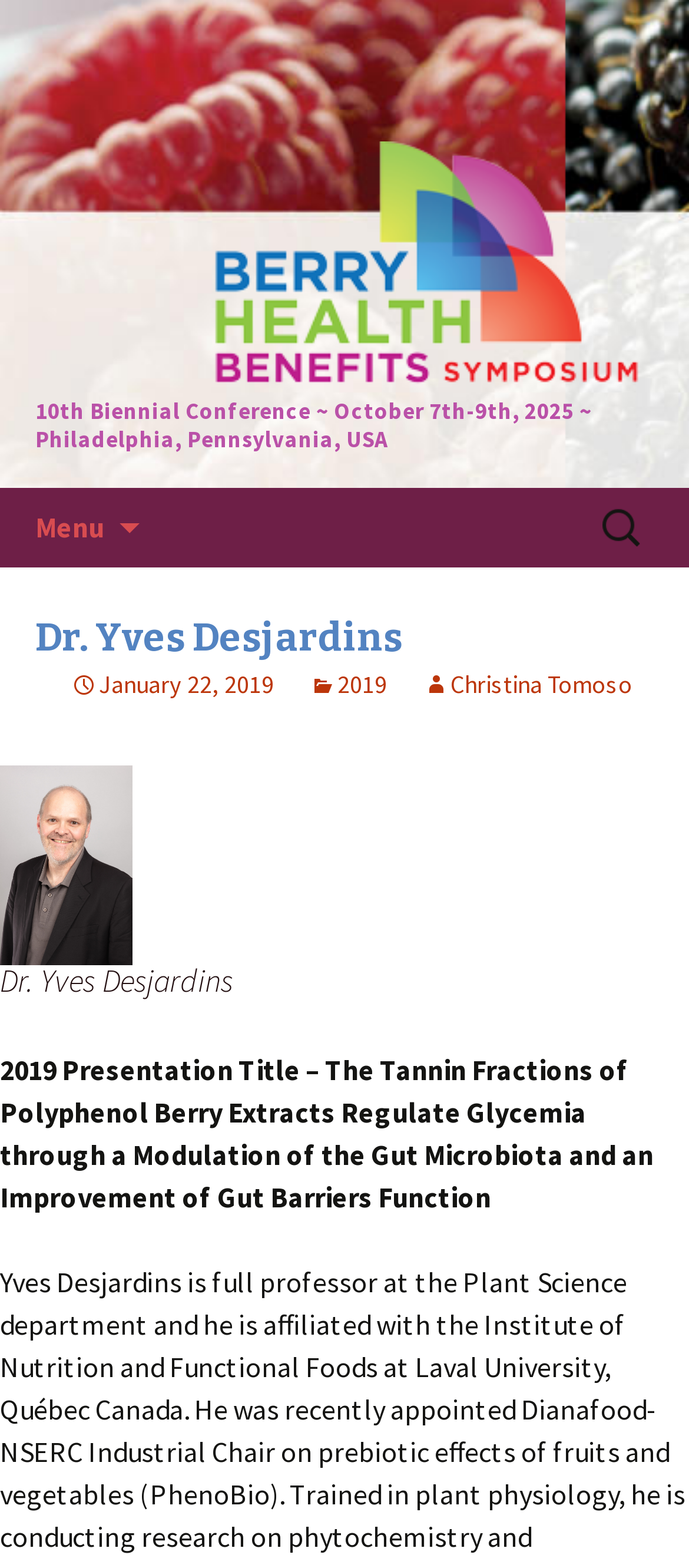Where is the 10th Biennial Conference taking place?
Use the screenshot to answer the question with a single word or phrase.

Philadelphia, Pennsylvania, USA